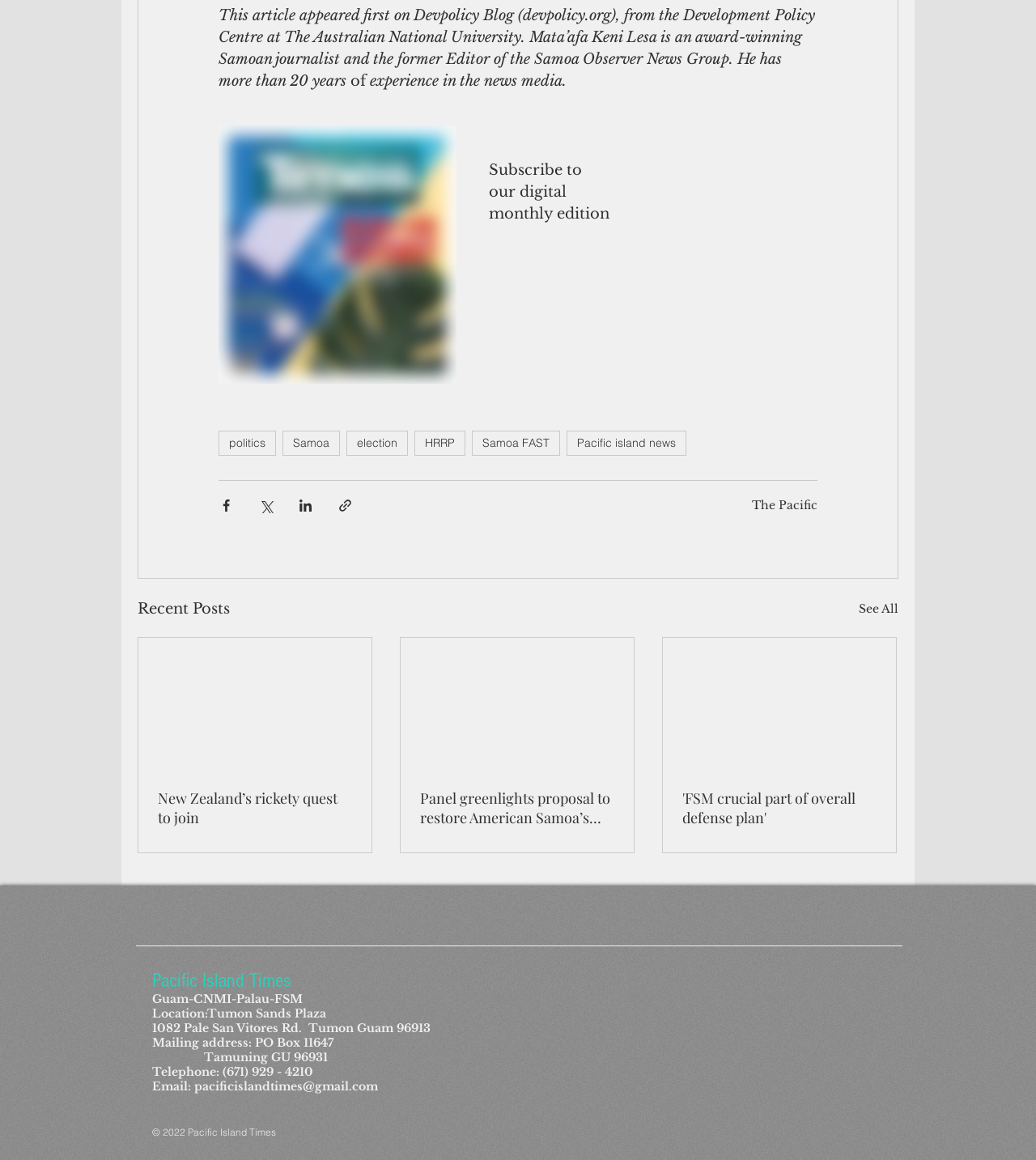Determine the bounding box coordinates of the UI element that matches the following description: "parent_node: Pacific Island Times". The coordinates should be four float numbers between 0 and 1 in the format [left, top, right, bottom].

[0.456, 0.831, 0.877, 0.977]